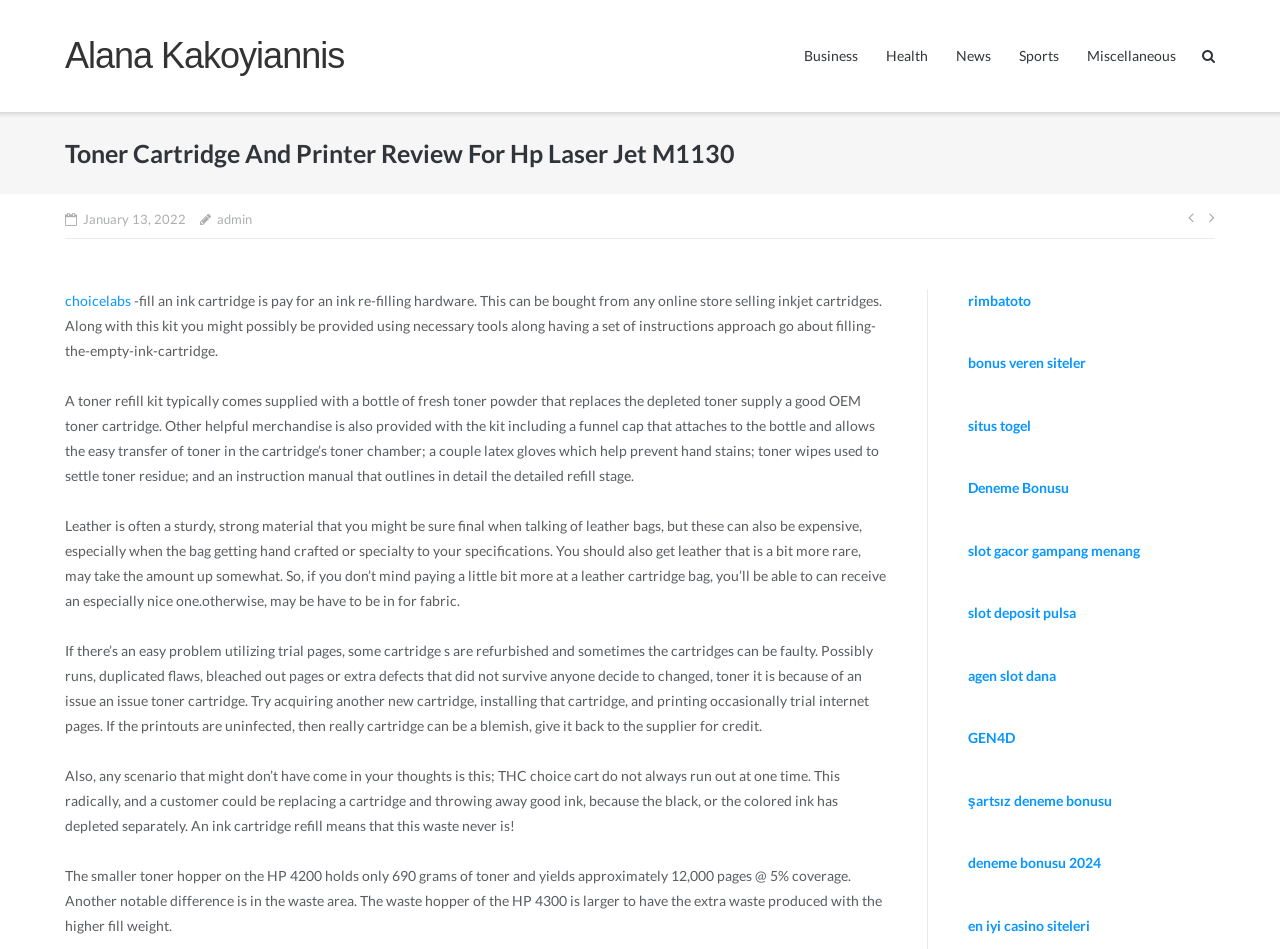Identify and extract the main heading from the webpage.

Toner Cartridge And Printer Review For Hp Laser Jet M1130